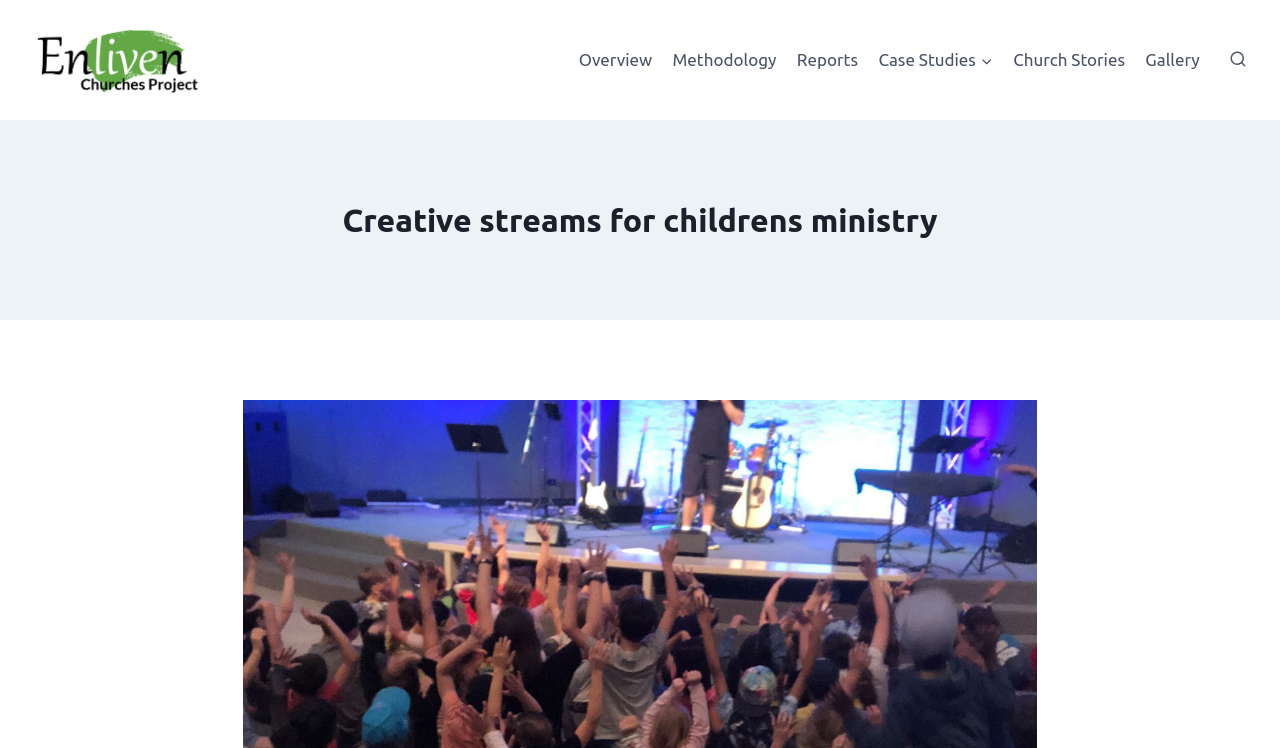What is the purpose of the button on the top-right corner?
Using the image, respond with a single word or phrase.

View Search Form